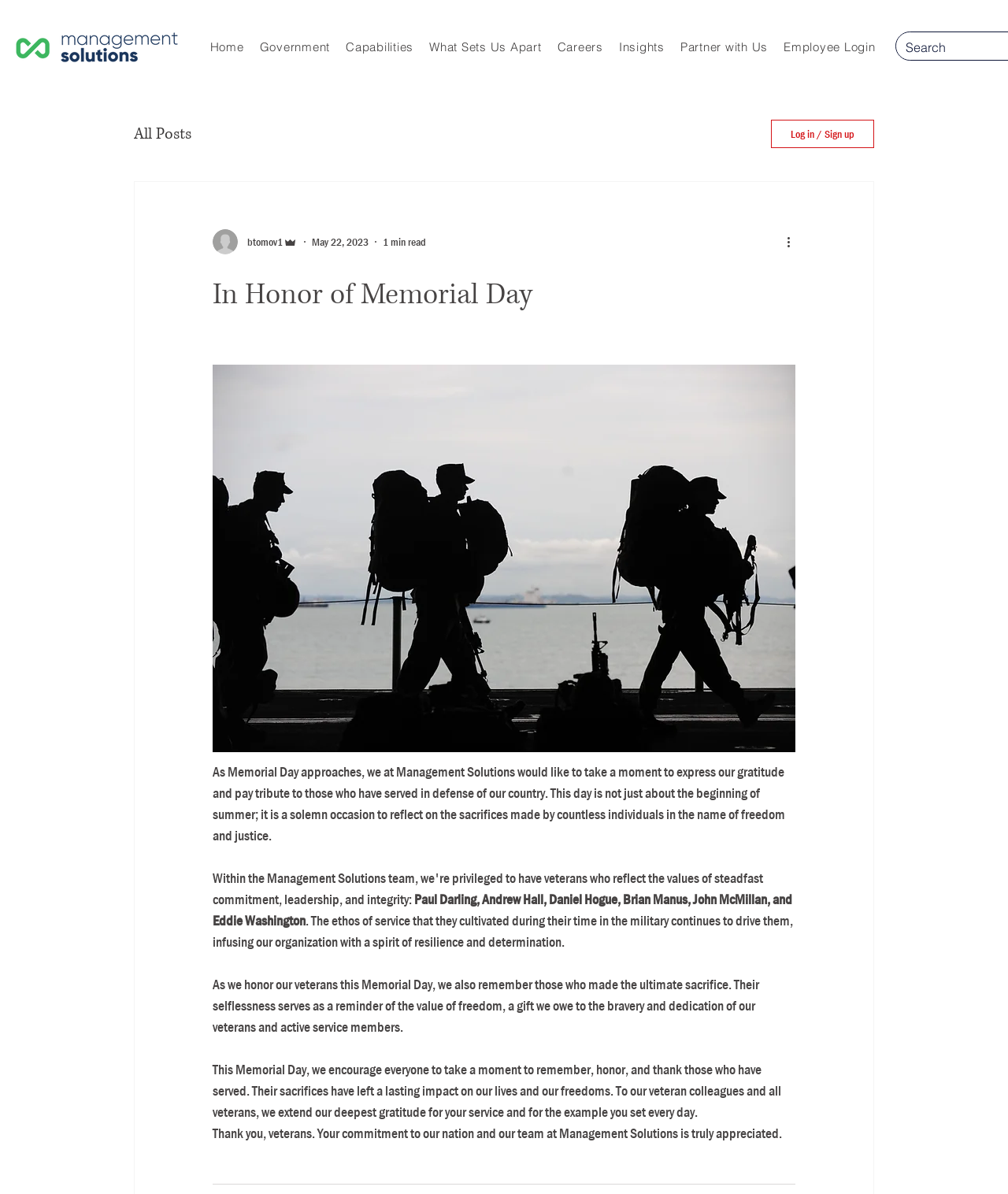Show me the bounding box coordinates of the clickable region to achieve the task as per the instruction: "Search for something".

[0.898, 0.027, 0.968, 0.052]